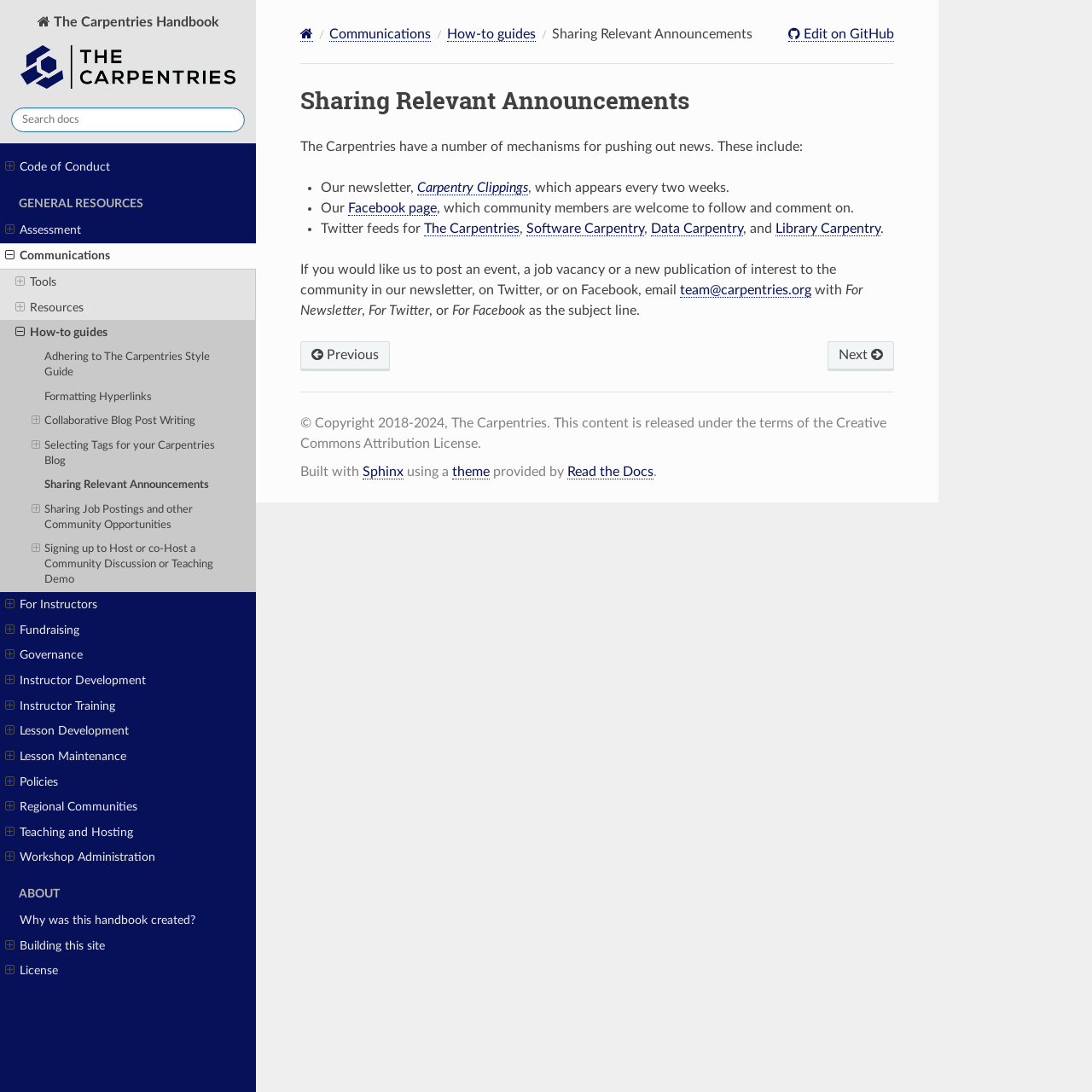Refer to the image and answer the question with as much detail as possible: What is the last item in the list of mechanisms for pushing out news?

The webpage lists several mechanisms for pushing out news, and the last item in the list is 'Twitter feeds for The Carpentries', which is a link to The Carpentries' Twitter page.